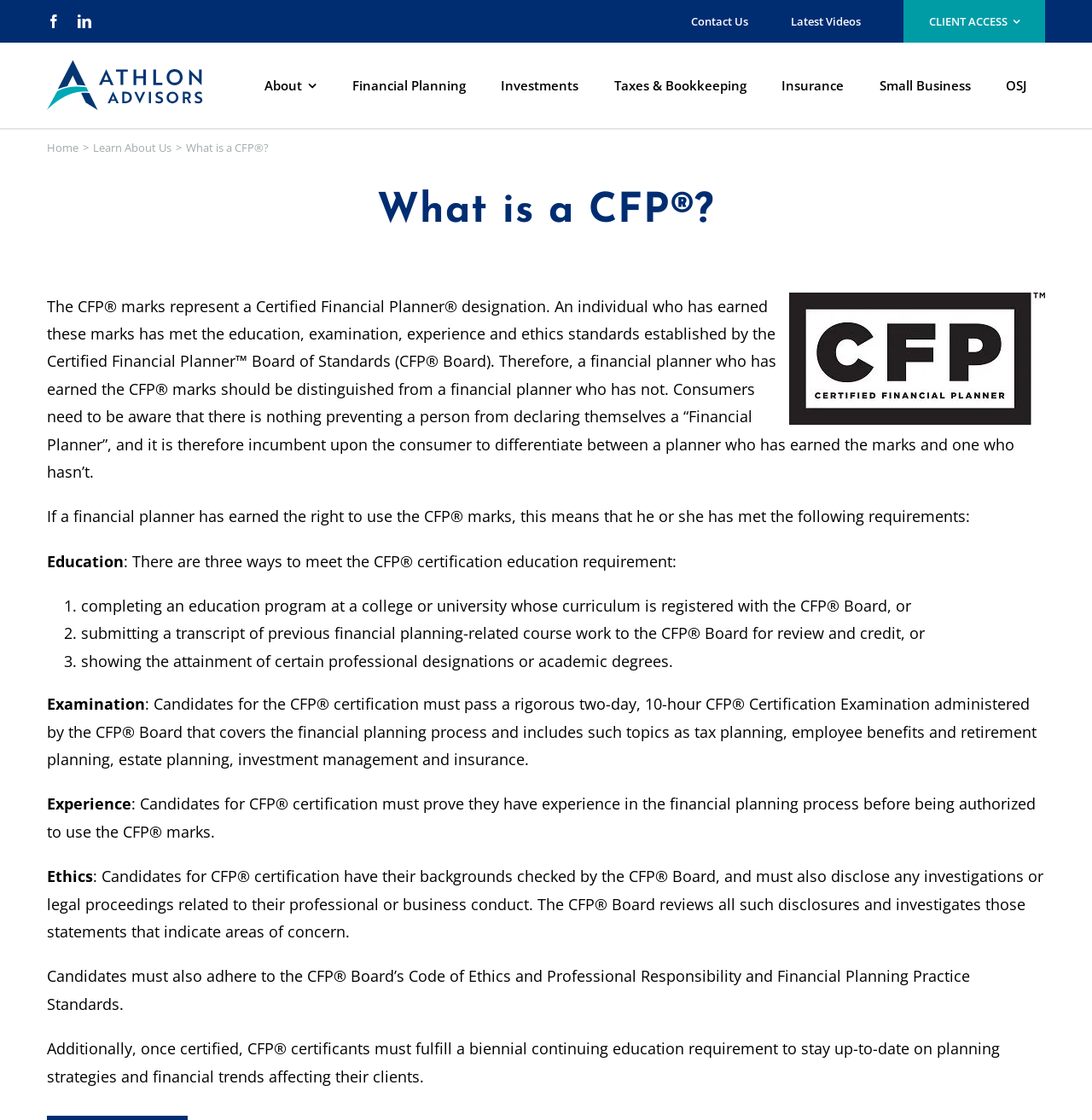How many ways can one meet the CFP certification education requirement?
Using the image, provide a concise answer in one word or a short phrase.

3